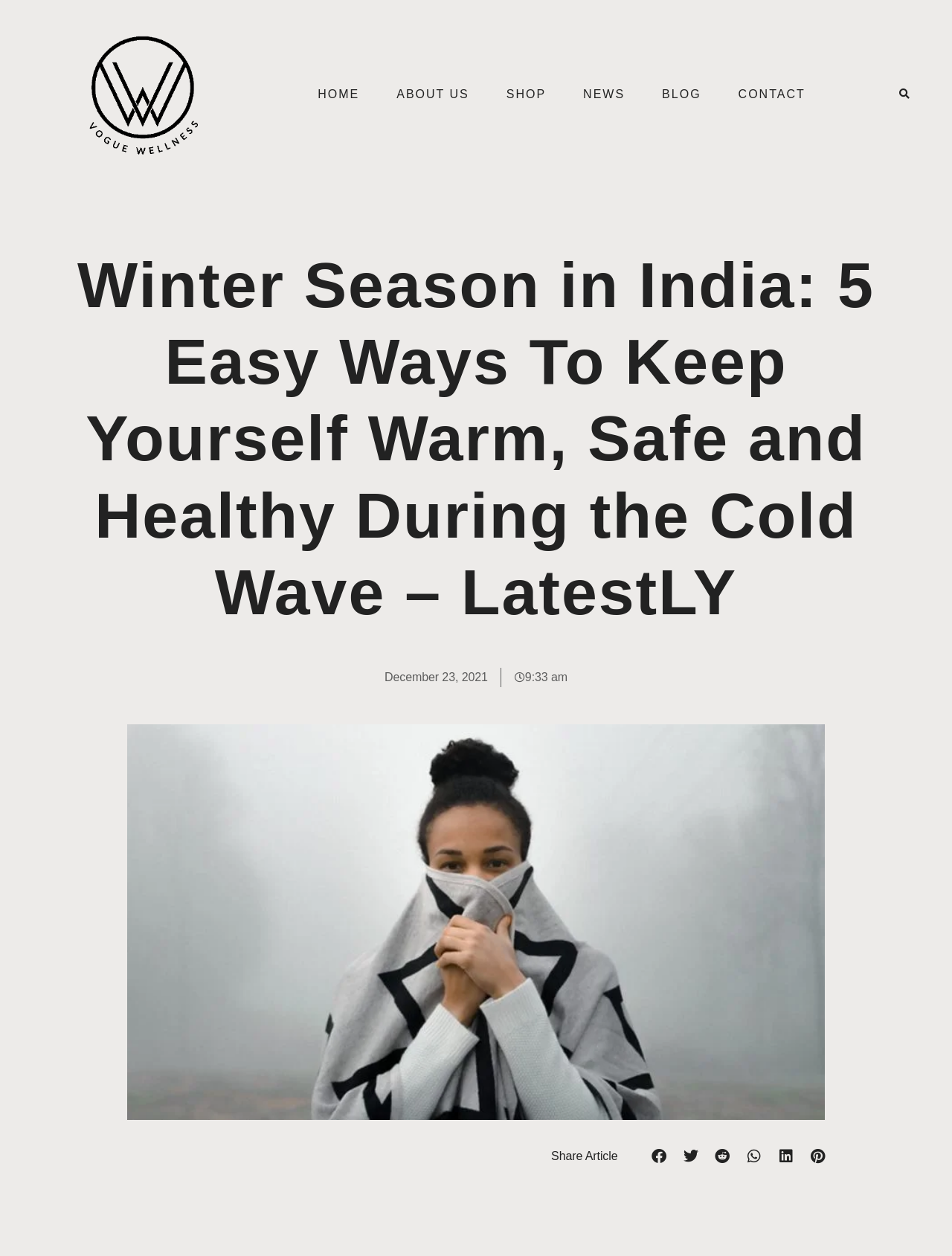Give a short answer using one word or phrase for the question:
How many social media sharing options are available?

6